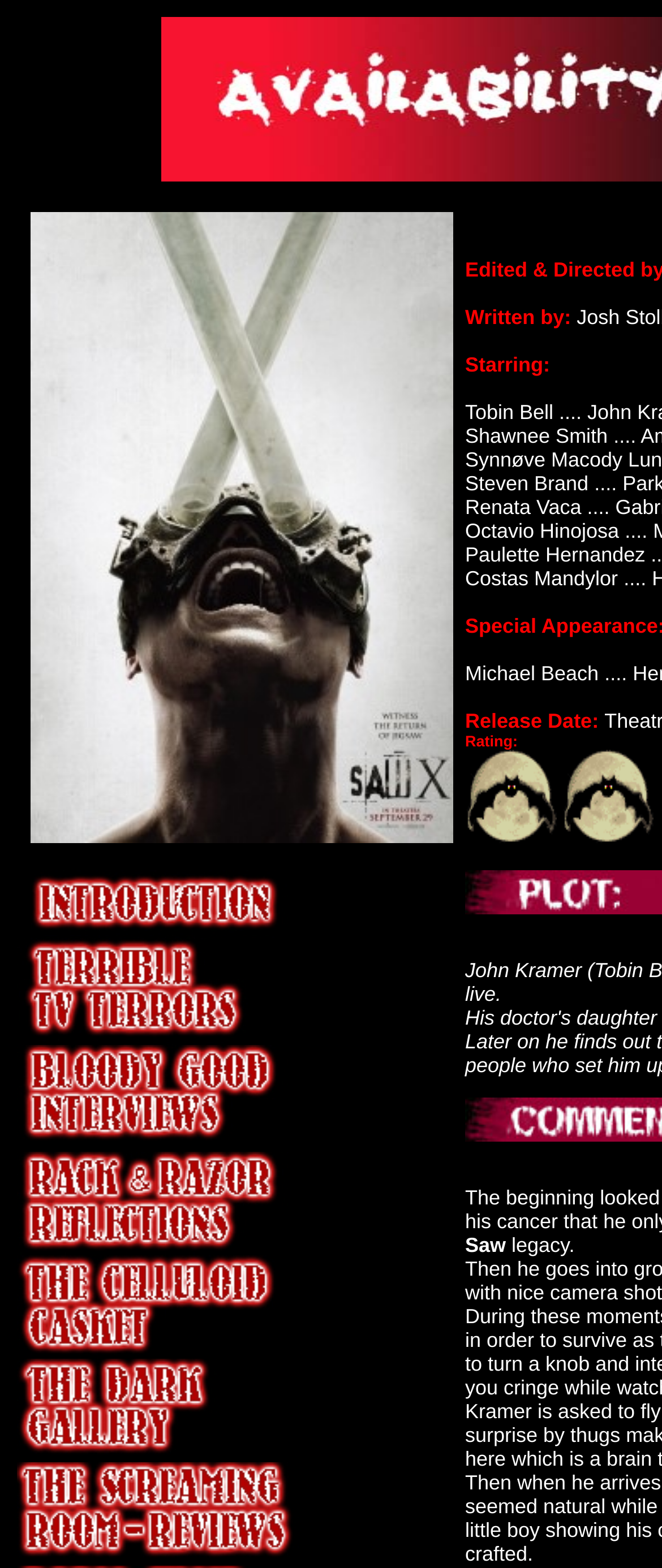Respond to the question with just a single word or phrase: 
What is the release date of the movie?

Not specified